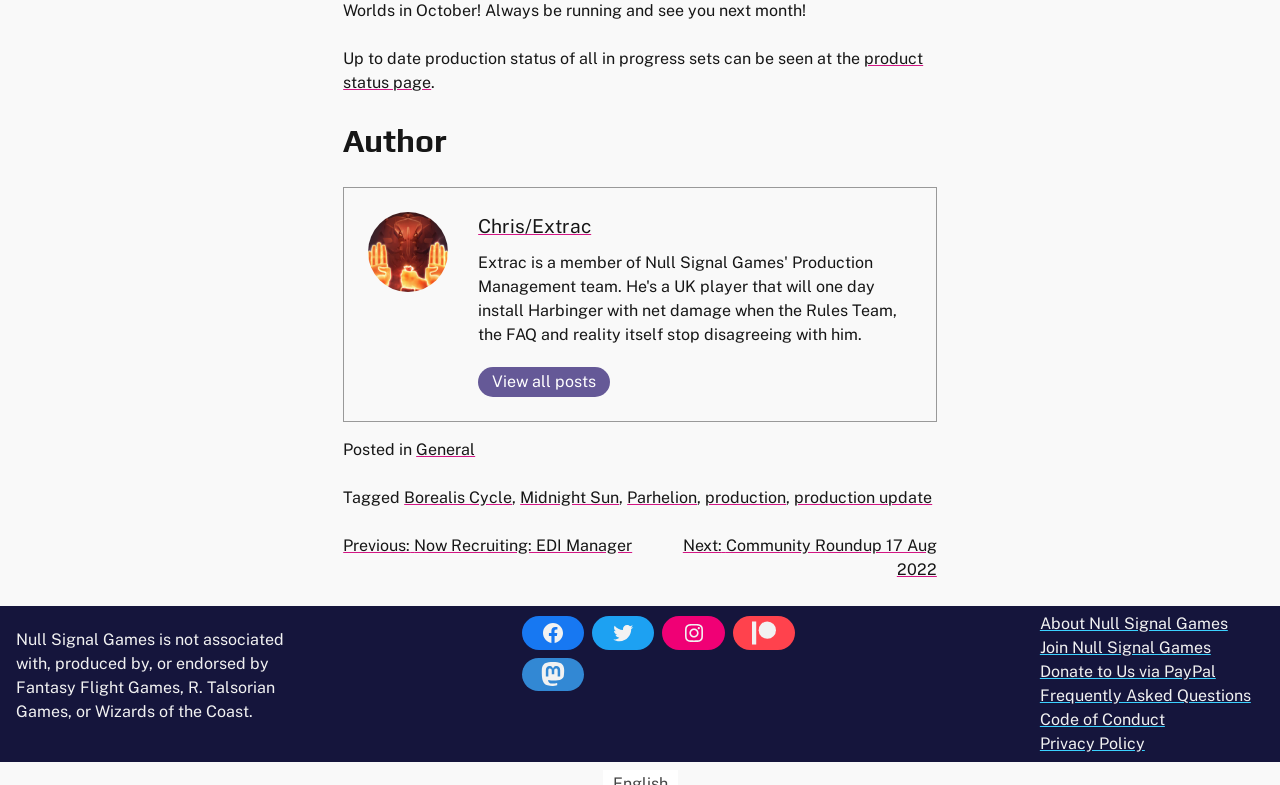Please identify the bounding box coordinates of the area I need to click to accomplish the following instruction: "Follow Null Signal Games on Facebook".

[0.408, 0.785, 0.456, 0.828]